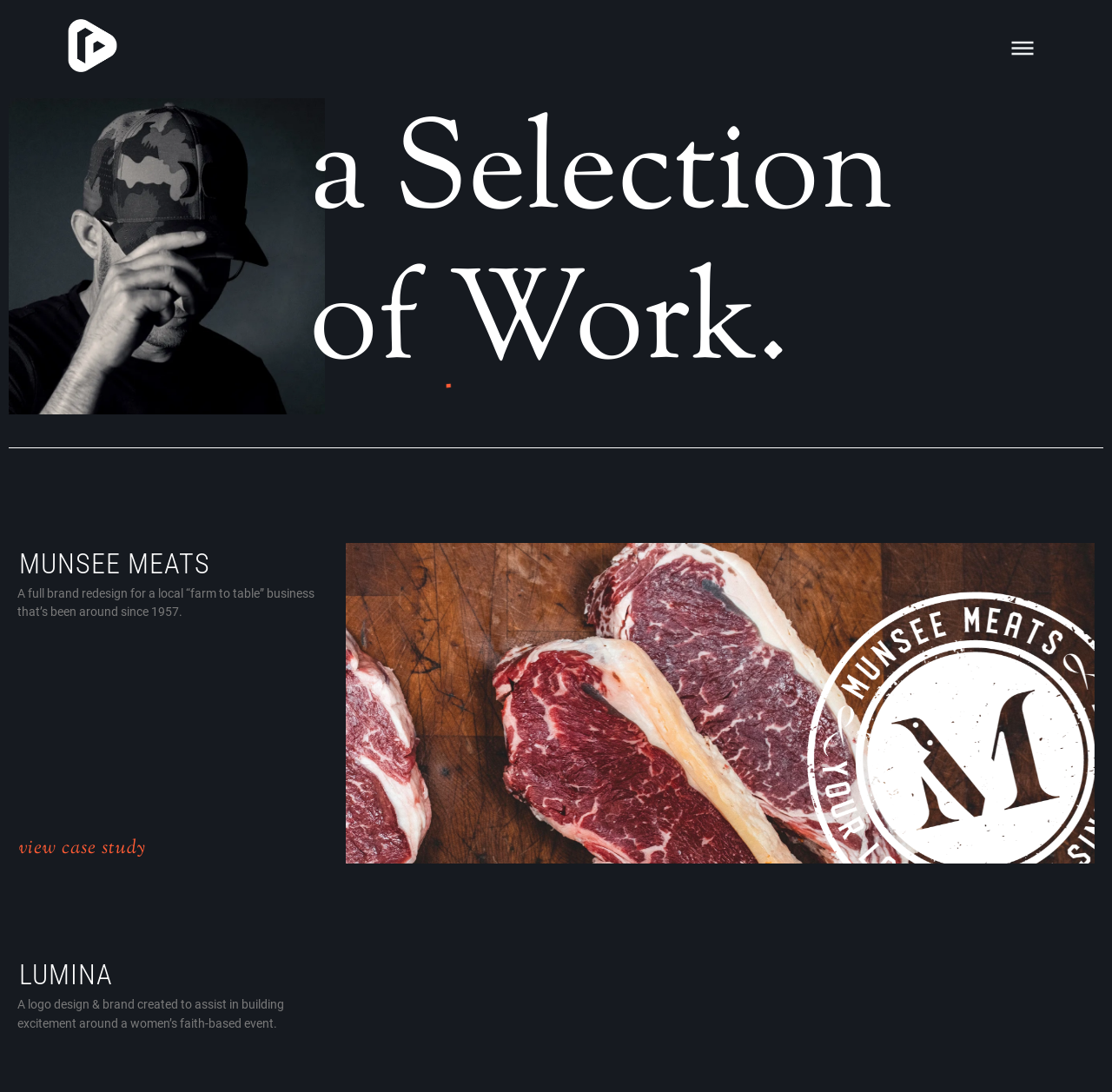How many projects are showcased on the webpage?
Please answer the question with as much detail as possible using the screenshot.

I found two separate sections on the webpage, each with a project title and description, which suggests that there are at least two projects showcased on the webpage.